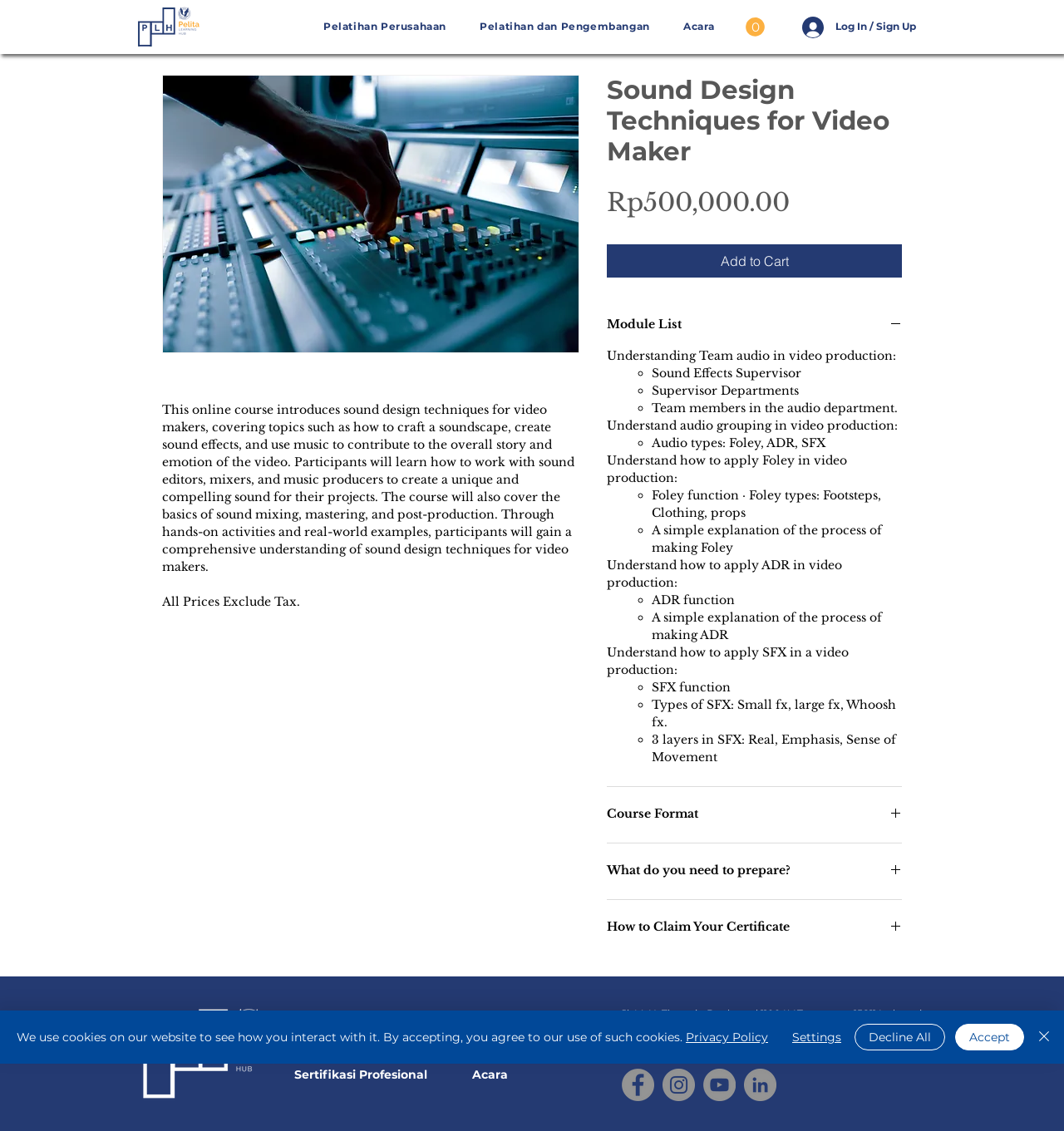Locate the coordinates of the bounding box for the clickable region that fulfills this instruction: "Click the 'Course Format' button".

[0.57, 0.713, 0.848, 0.727]